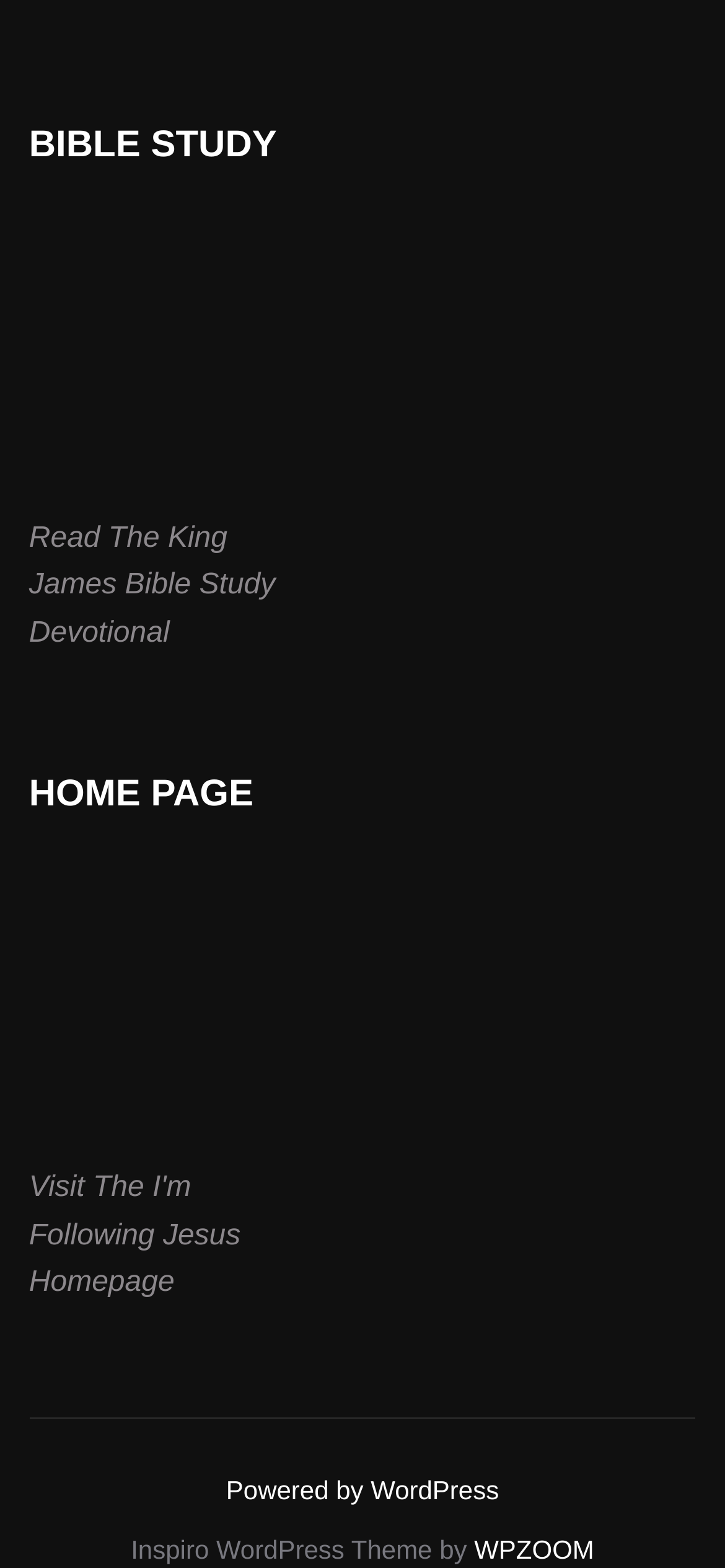What is the name of the homepage linked on this webpage?
Provide a concise answer using a single word or phrase based on the image.

I'm Following Jesus Homepage